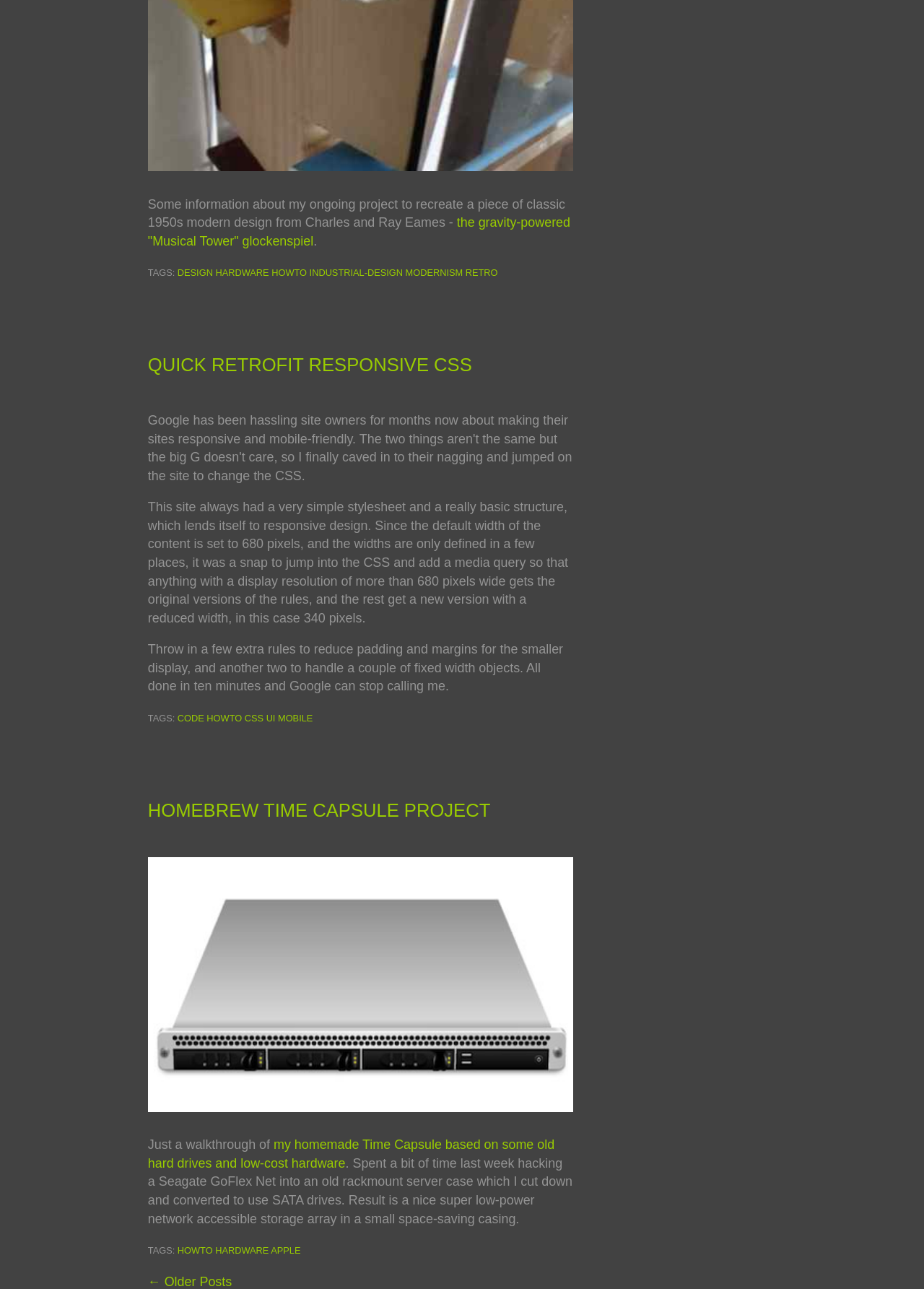Please answer the following question using a single word or phrase: 
What is the Homebrew Time Capsule Project about?

Converting old hard drives to storage array